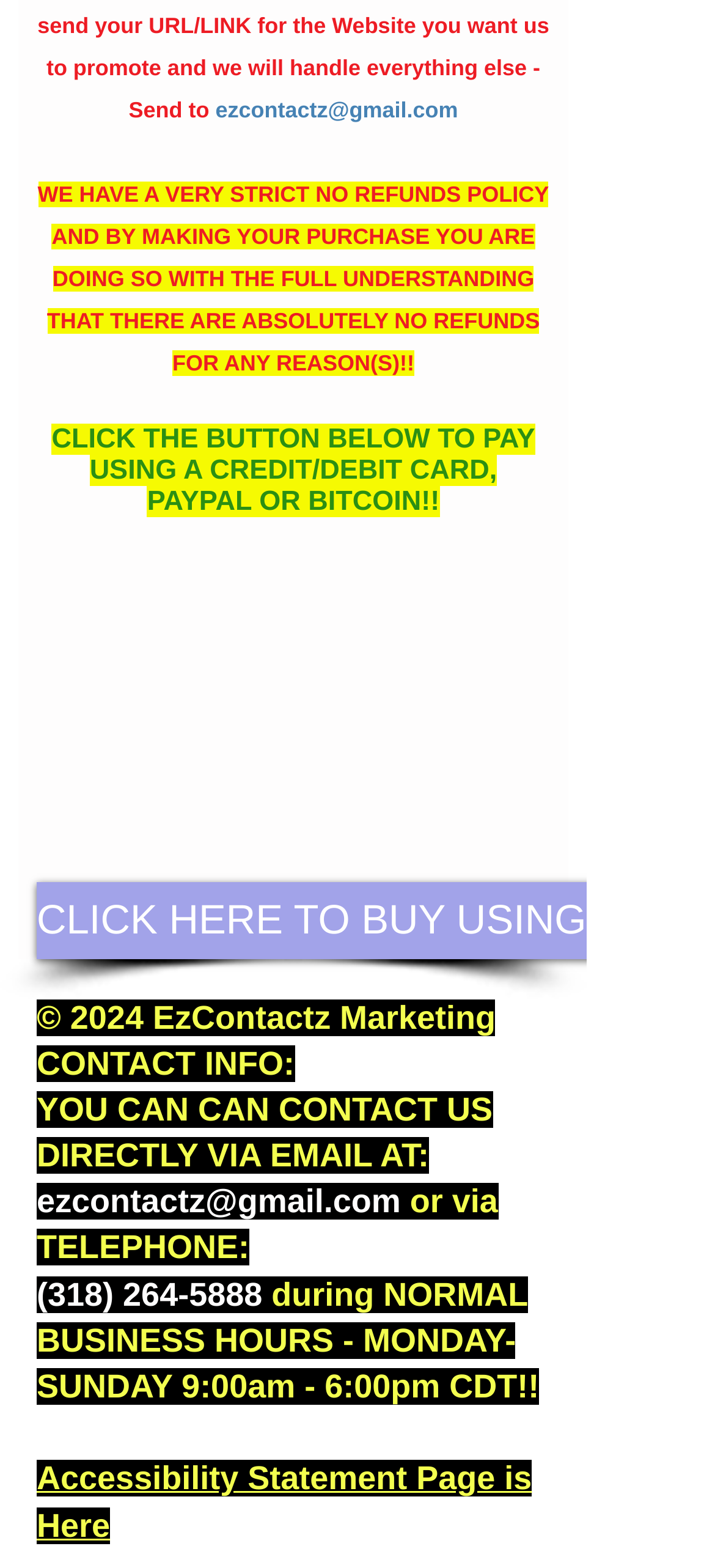Analyze the image and answer the question with as much detail as possible: 
What is the company's copyright year?

The webpage displays the copyright information '© 2024 EzContactz Marketing' which indicates that the company's copyright year is 2024.